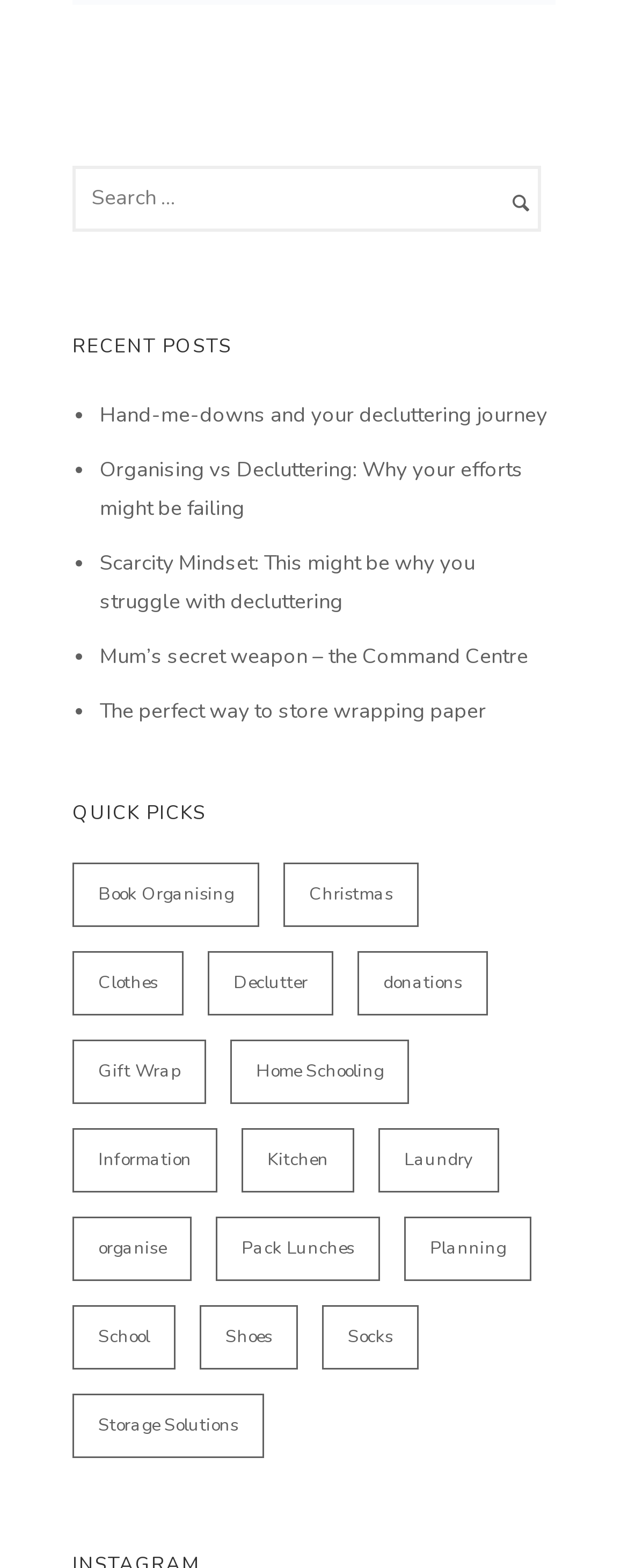Provide the bounding box coordinates of the section that needs to be clicked to accomplish the following instruction: "Search for something."

[0.115, 0.106, 0.862, 0.148]